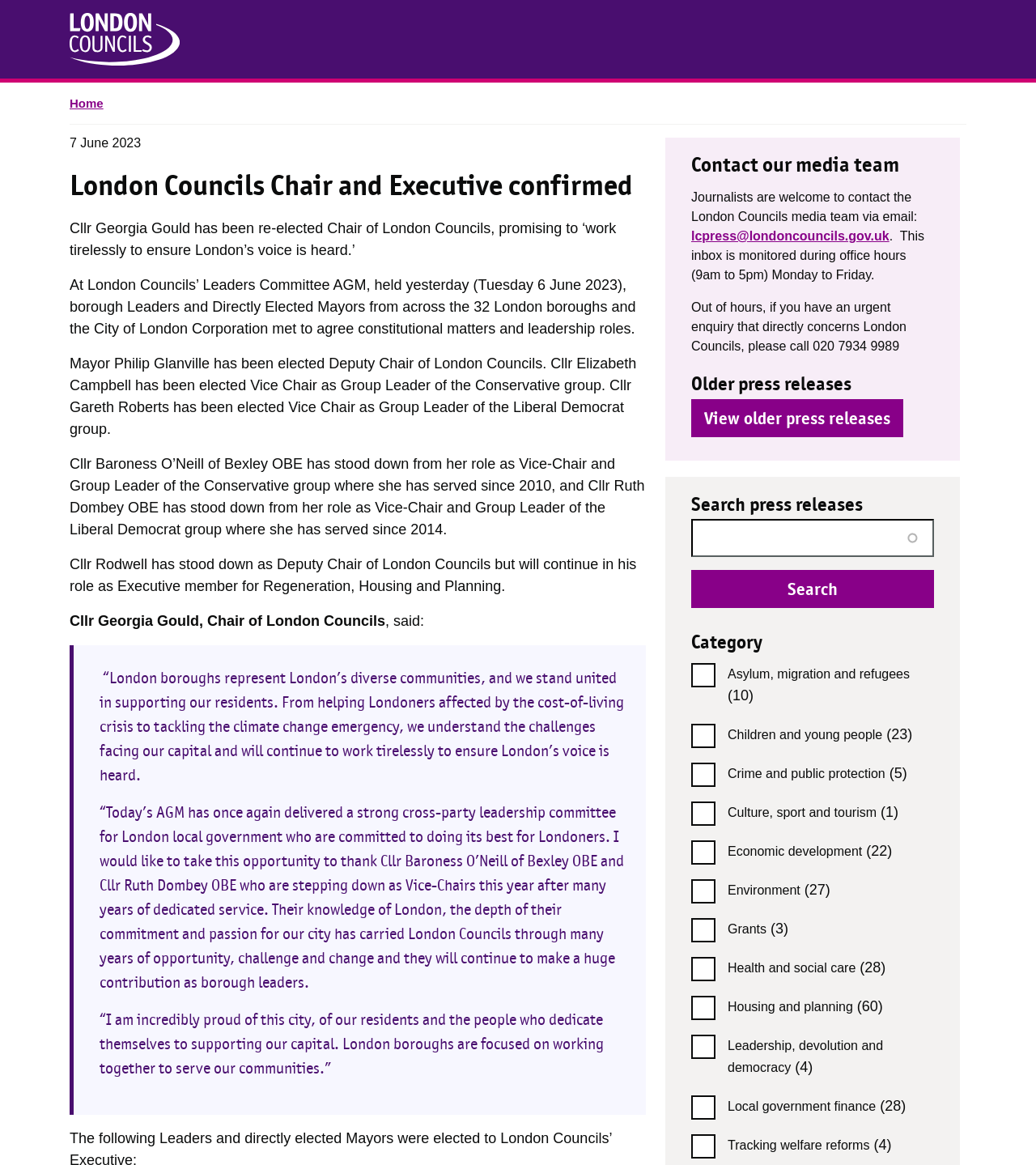Provide the bounding box coordinates for the UI element that is described as: "lcpress@londoncouncils.gov.uk".

[0.667, 0.197, 0.858, 0.209]